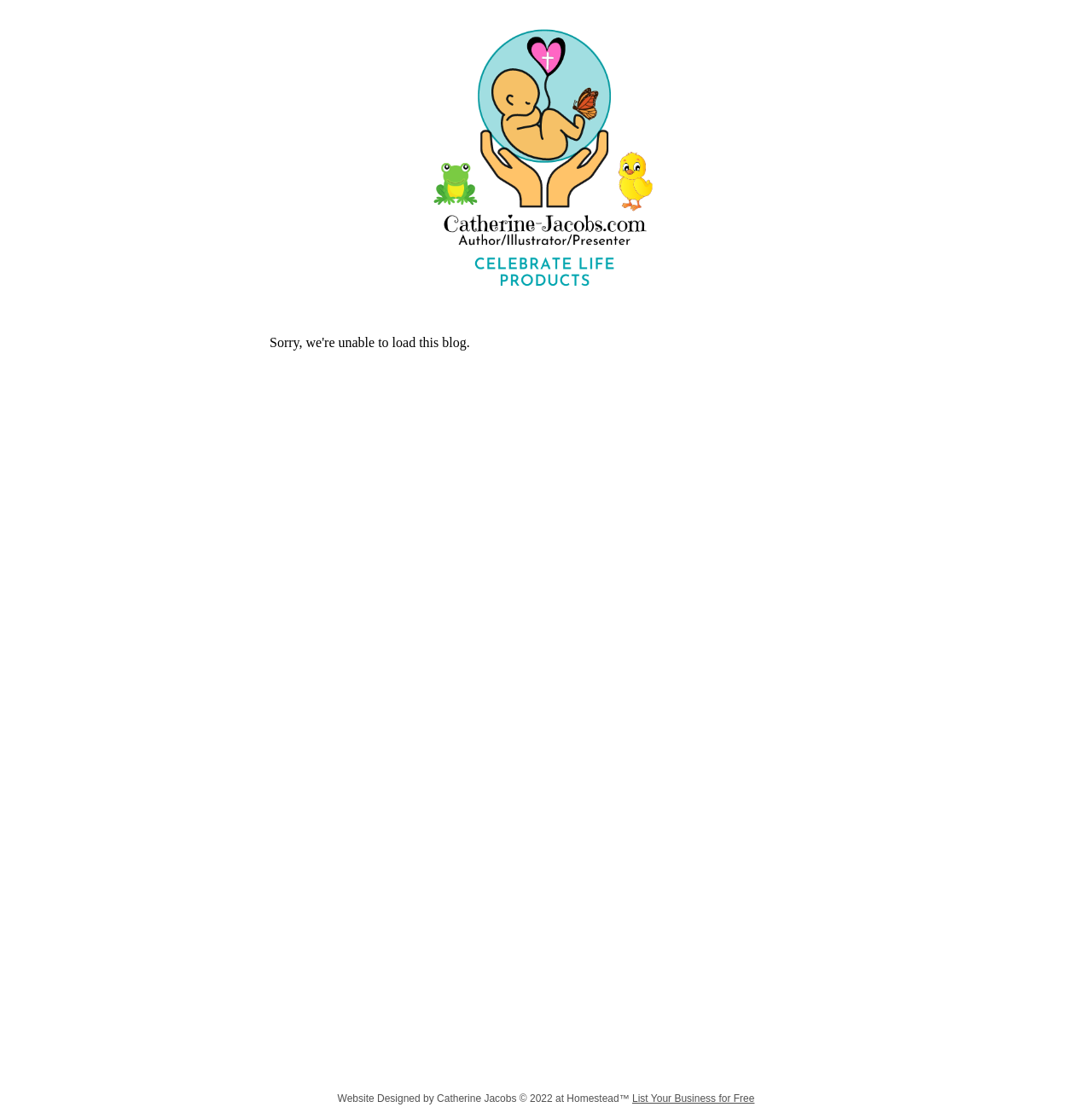What is the first menu item?
Identify the answer in the screenshot and reply with a single word or phrase.

Home